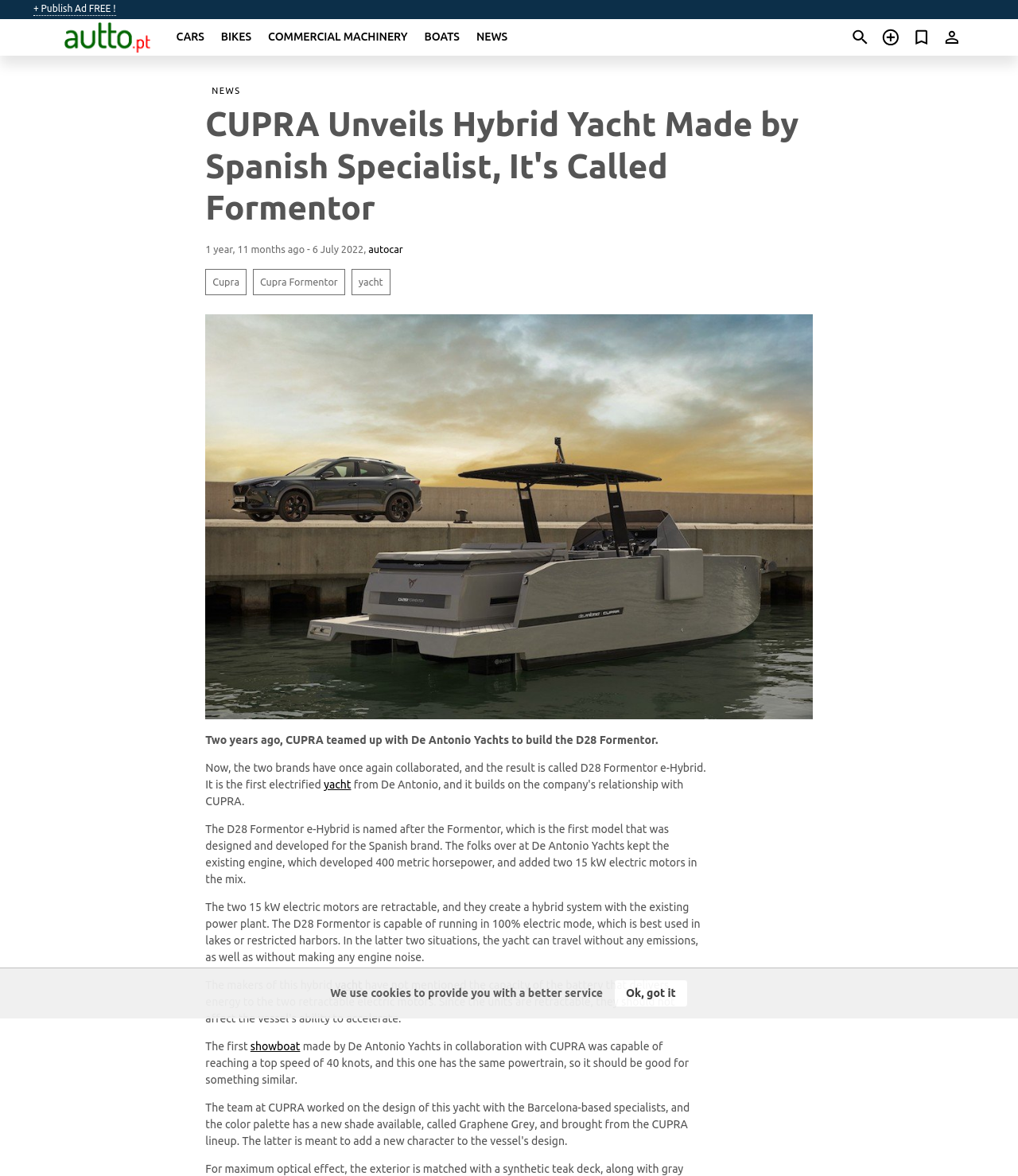Please specify the coordinates of the bounding box for the element that should be clicked to carry out this instruction: "Visit Front Page". The coordinates must be four float numbers between 0 and 1, formatted as [left, top, right, bottom].

None